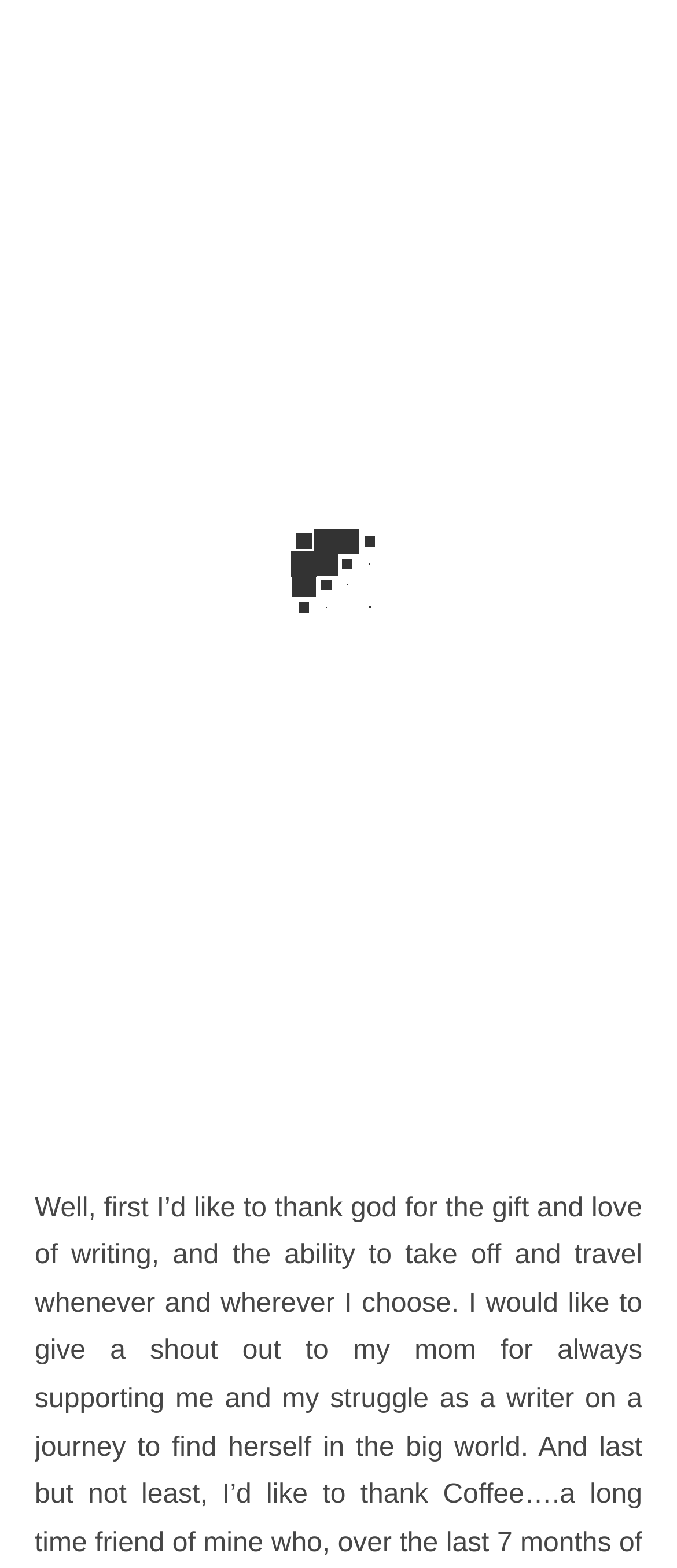How many social media links are present?
Refer to the image and give a detailed answer to the question.

There are four social media links present at the top of the webpage, represented by icons, which are Facebook, Twitter, Instagram, and Pinterest.